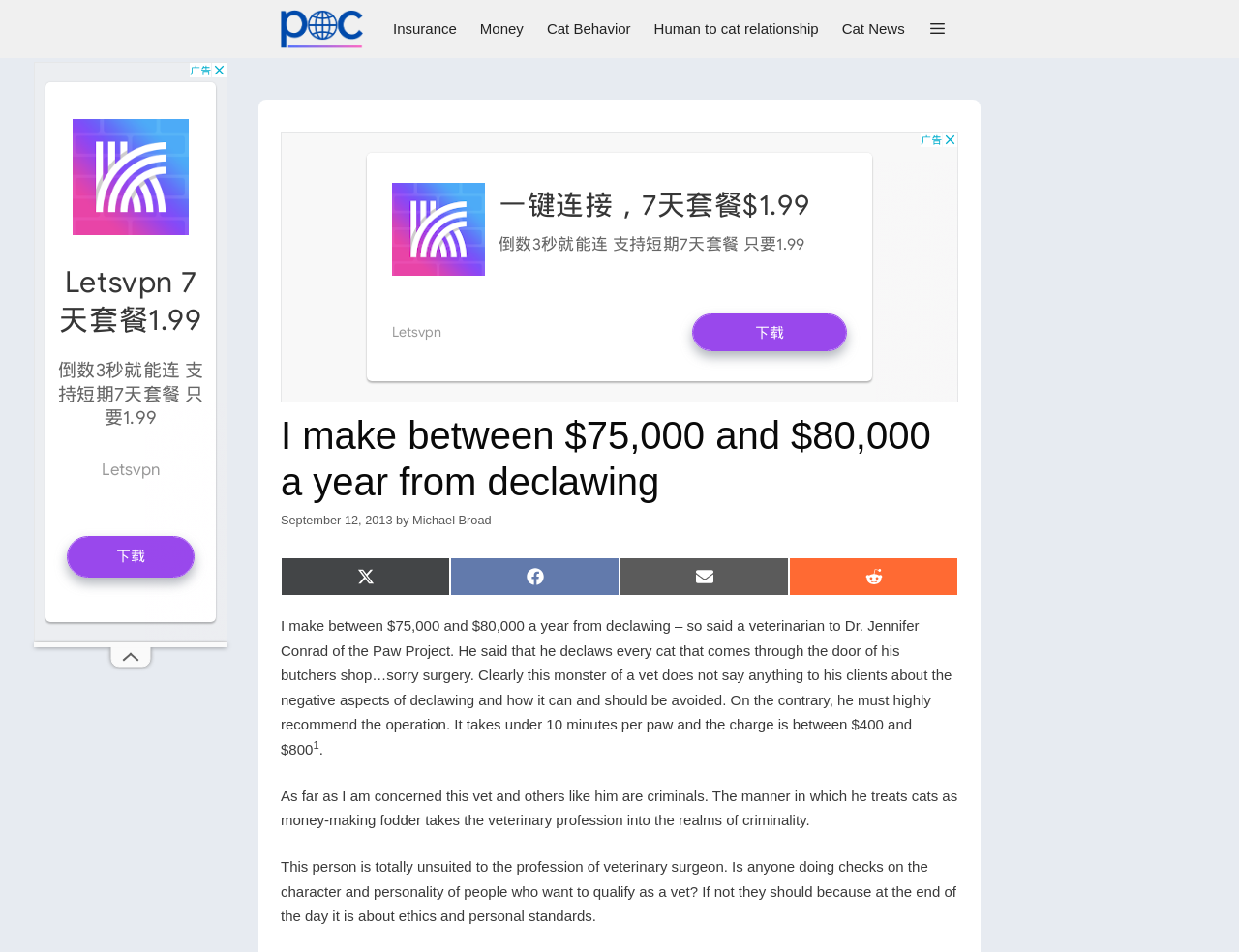Show the bounding box coordinates of the region that should be clicked to follow the instruction: "Share on Facebook."

[0.363, 0.585, 0.5, 0.626]